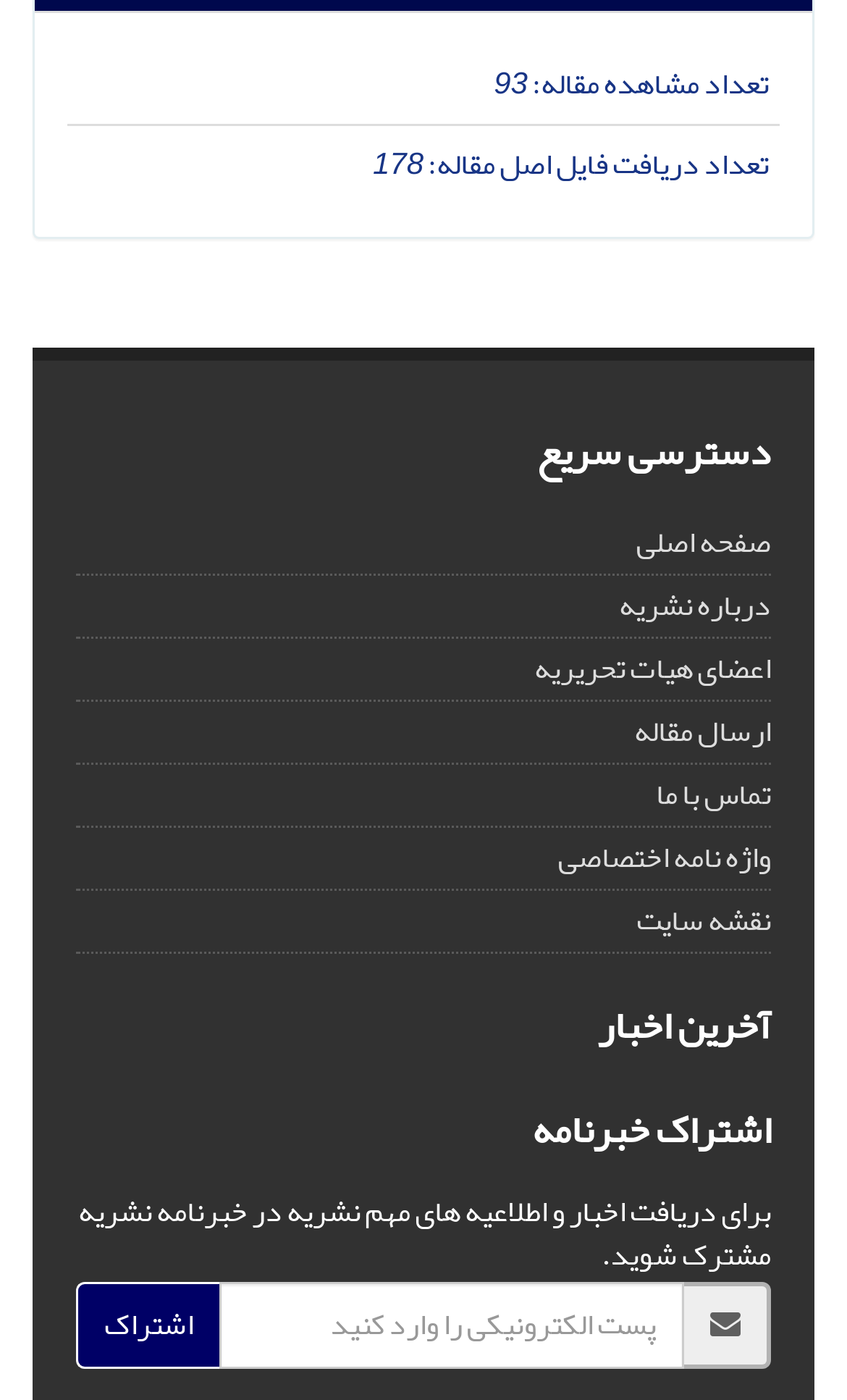Identify the bounding box for the UI element described as: "تعداد مشاهده مقاله: 93". The coordinates should be four float numbers between 0 and 1, i.e., [left, top, right, bottom].

[0.583, 0.039, 0.908, 0.081]